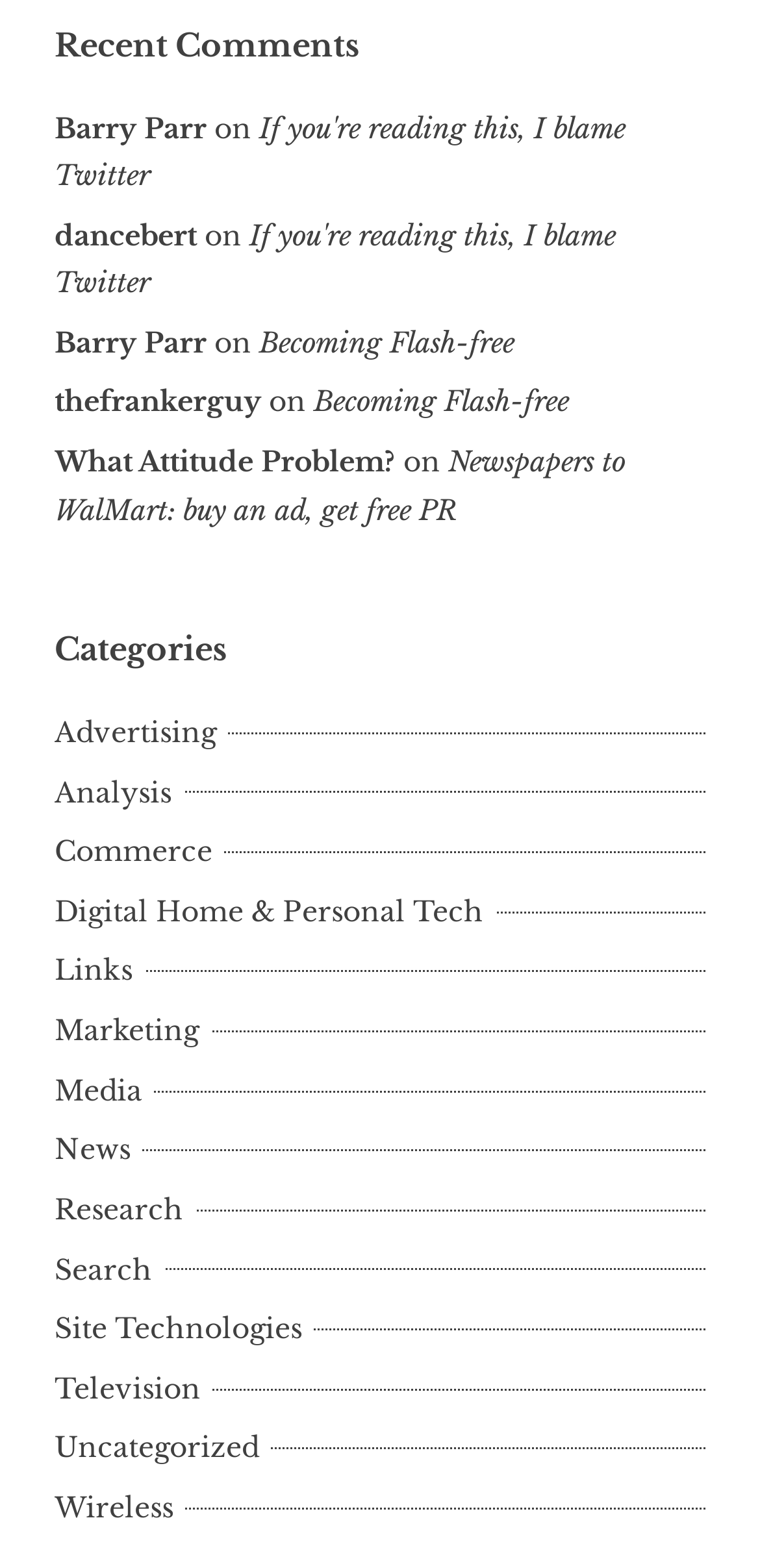Who is the author of the second comment?
Give a one-word or short phrase answer based on the image.

dancebert